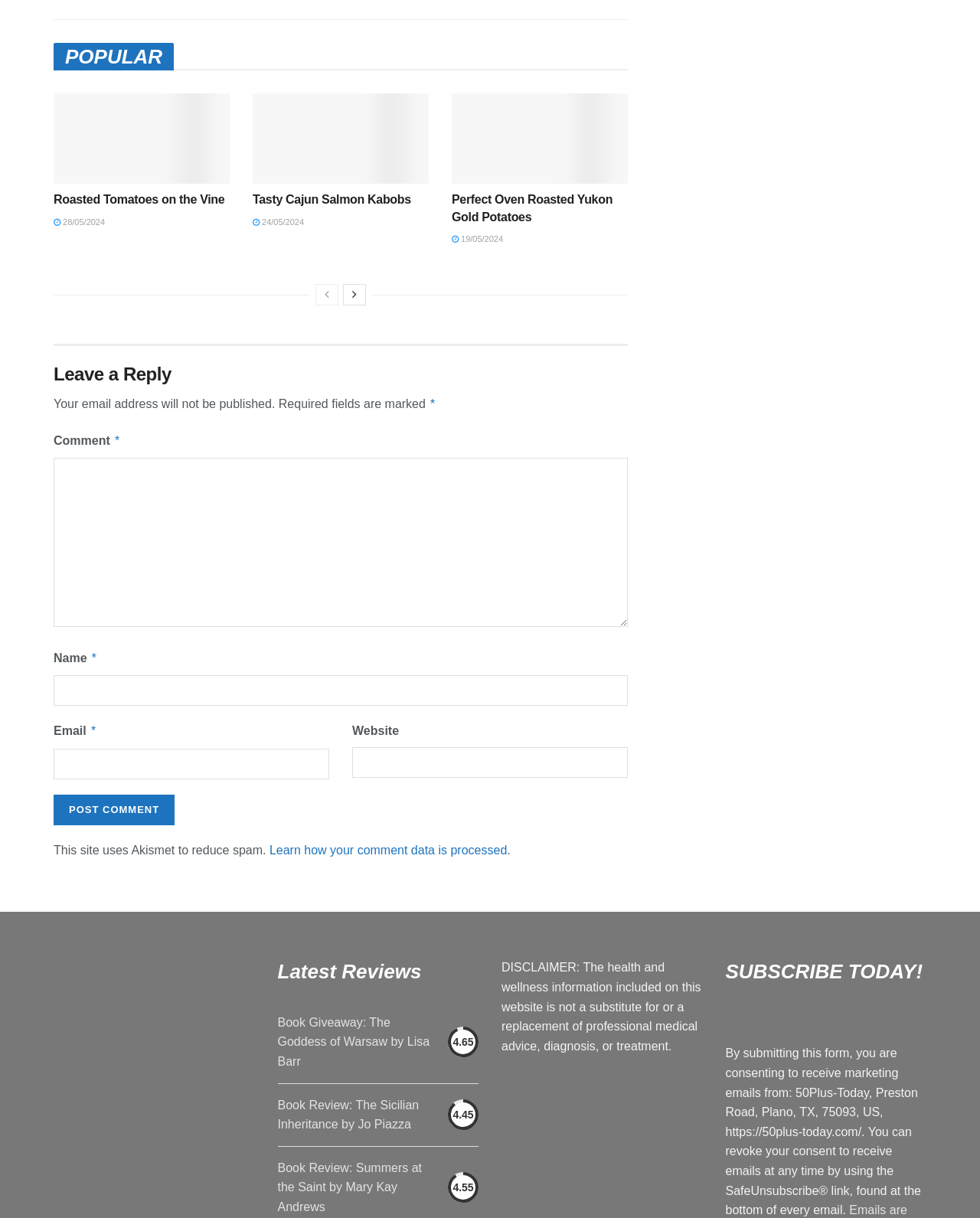Locate the bounding box coordinates of the element I should click to achieve the following instruction: "Click on the 'roasted tomatoes on the vine' link".

[0.055, 0.077, 0.234, 0.151]